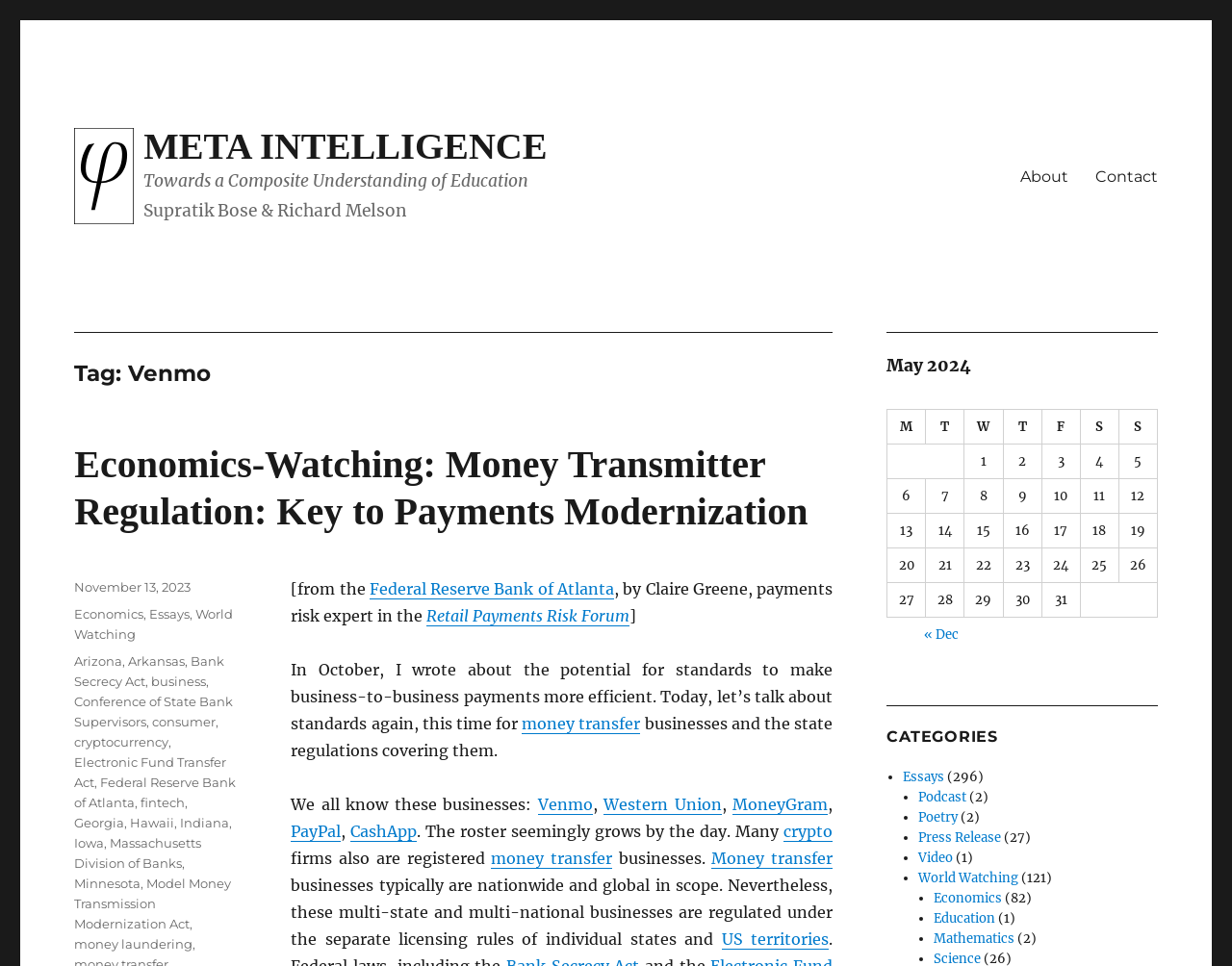Locate the bounding box coordinates of the element that needs to be clicked to carry out the instruction: "View the table for May 2024". The coordinates should be given as four float numbers ranging from 0 to 1, i.e., [left, top, right, bottom].

[0.72, 0.366, 0.94, 0.64]